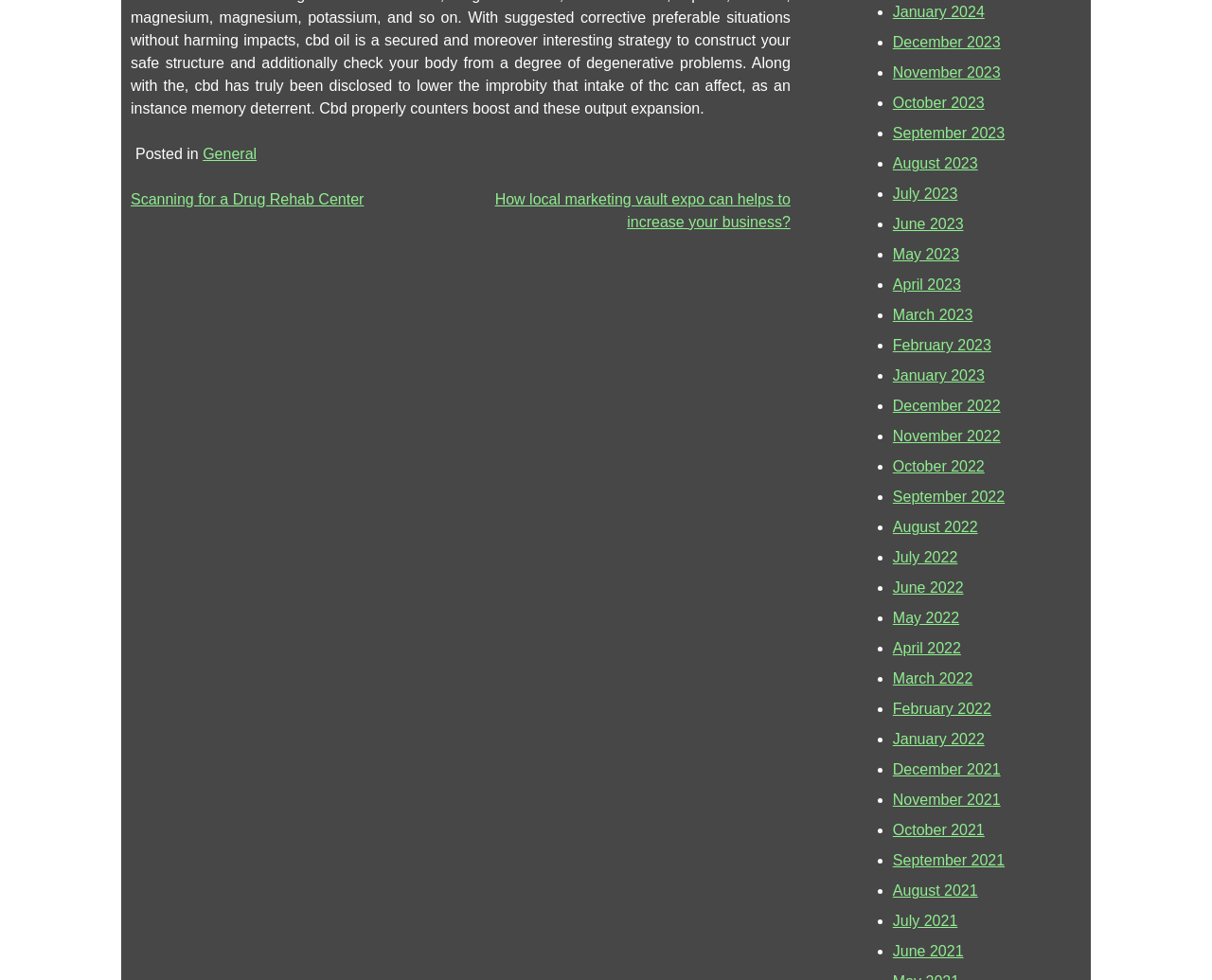Highlight the bounding box coordinates of the element you need to click to perform the following instruction: "Read post about 'How local marketing vault expo can helps to increase your business?'."

[0.408, 0.195, 0.652, 0.234]